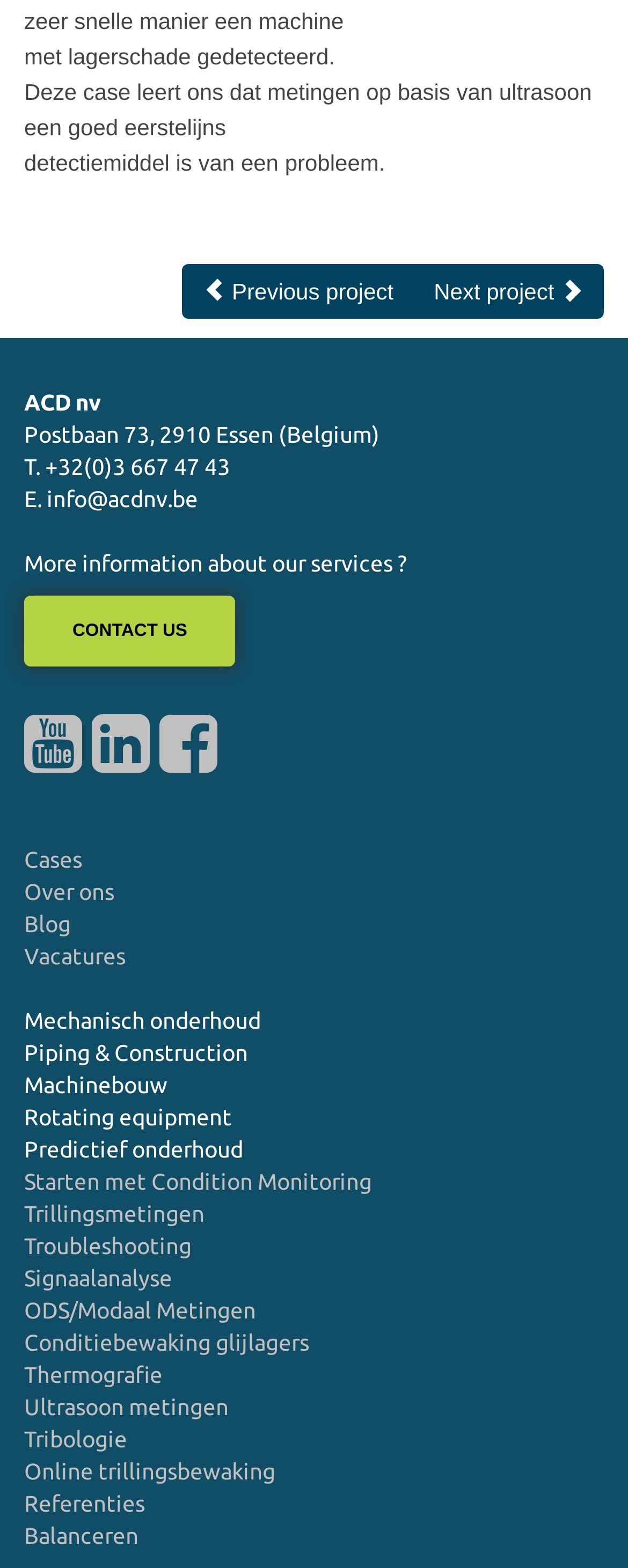What is the address of the company?
Your answer should be a single word or phrase derived from the screenshot.

Postbaan 73, 2910 Essen (Belgium)